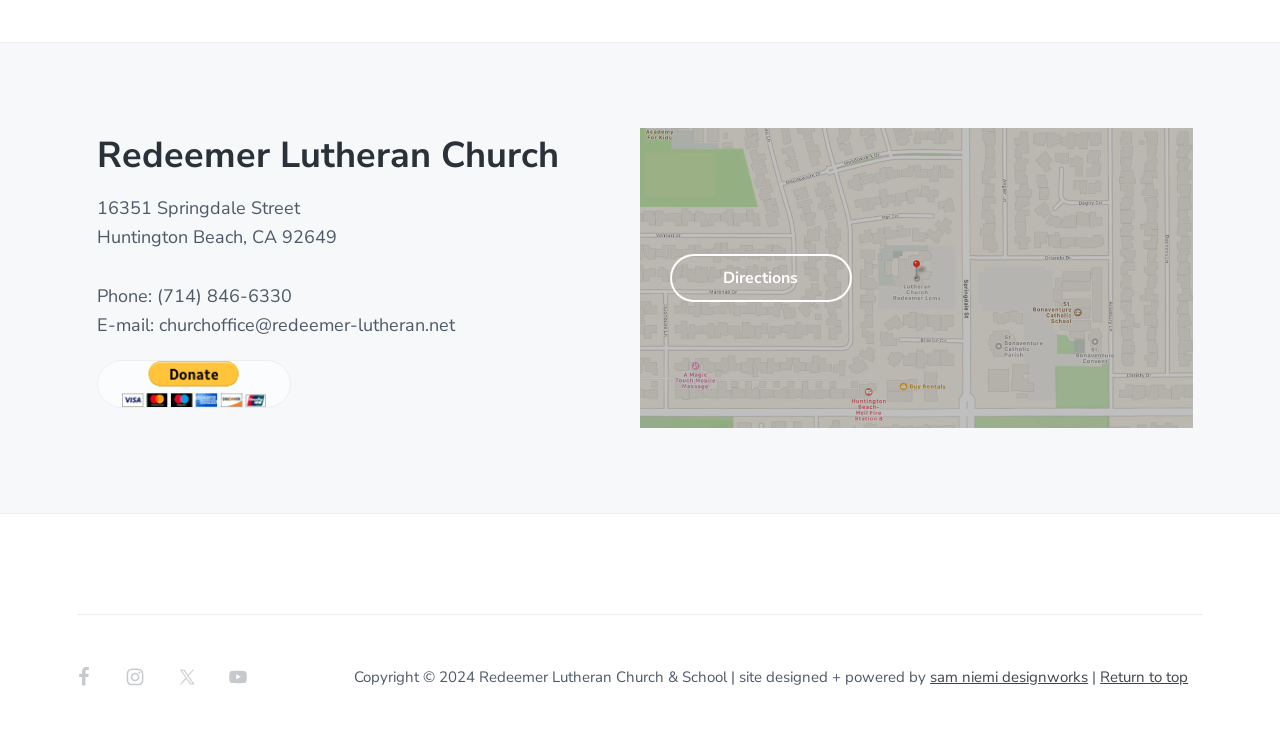What is the phone number of the church?
Please respond to the question with a detailed and informative answer.

The phone number of the church can be found in the StaticText element that reads 'Phone: (714) 846-6330', which is located below the church's address.